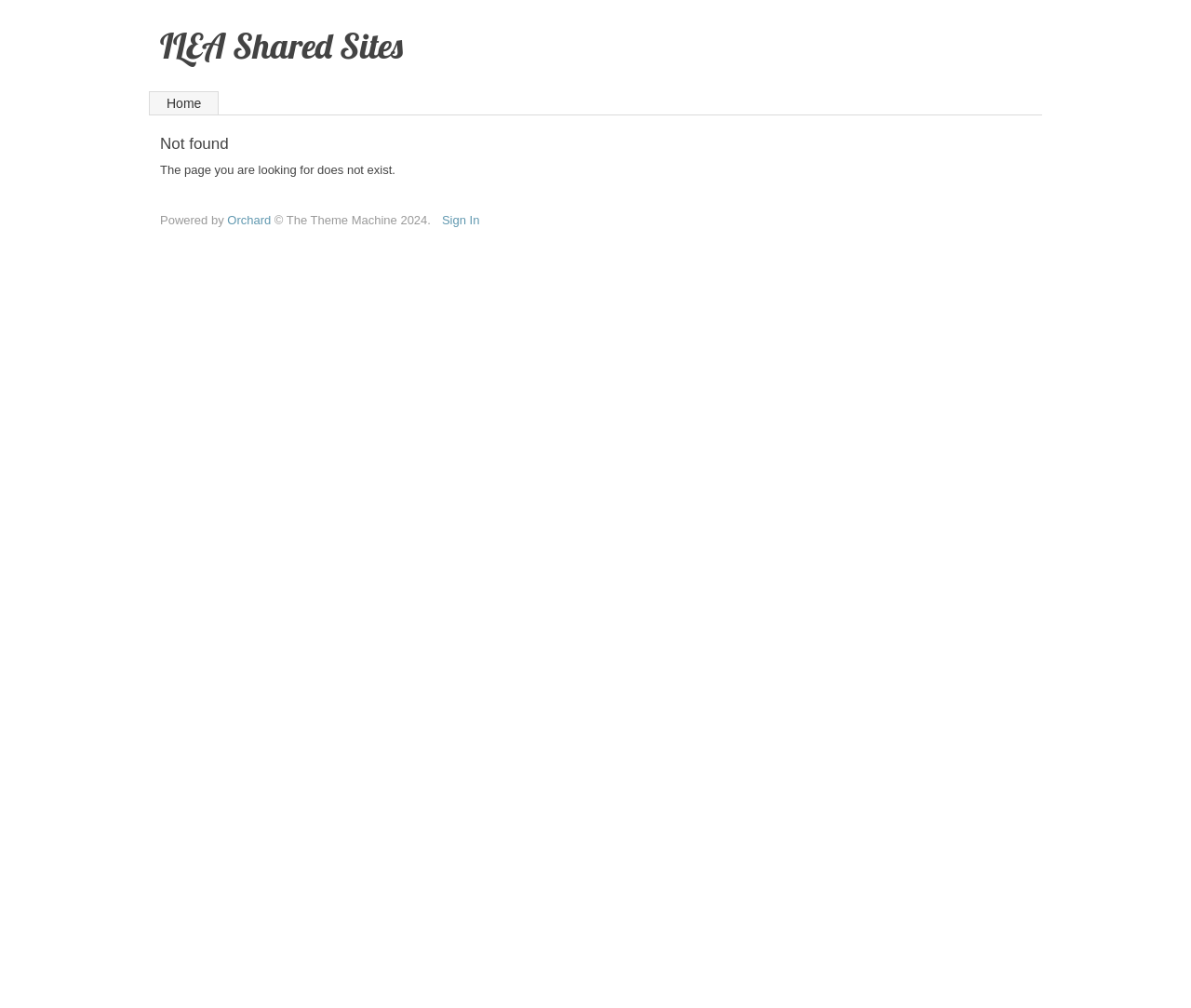By analyzing the image, answer the following question with a detailed response: What is the year of the copyright?

The year of the copyright can be found by looking at the StaticText element '© The Theme Machine 2024.' which is located at the bottom of the page.